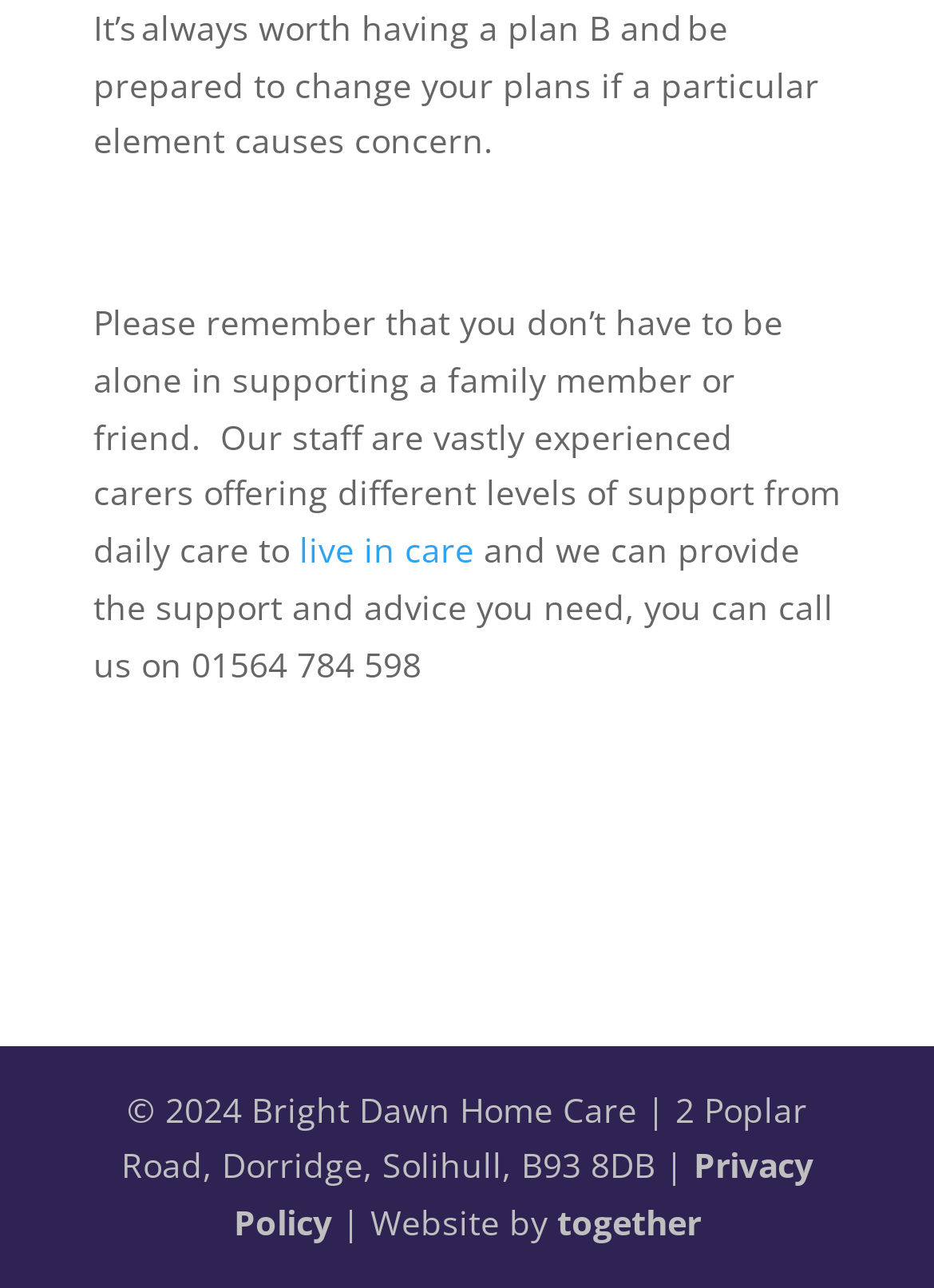Determine the bounding box for the UI element described here: "together".

[0.596, 0.932, 0.75, 0.967]